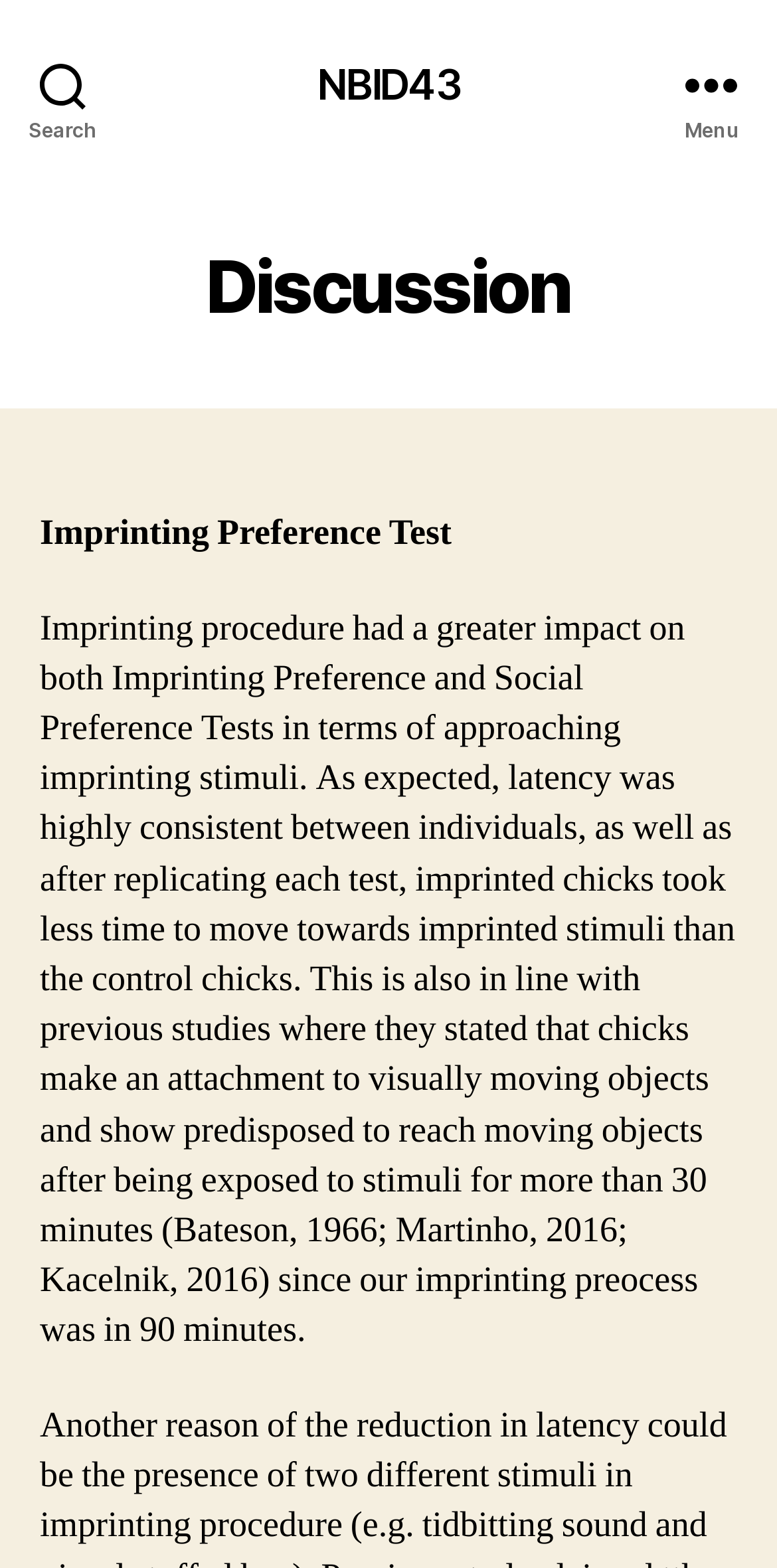Refer to the screenshot and answer the following question in detail:
What is the position of the 'Search' button?

I found the answer by analyzing the bounding box coordinates of the 'Search' button element. The coordinates [0.0, 0.0, 0.162, 0.107] suggest that the button is located at the top left corner of the screen.